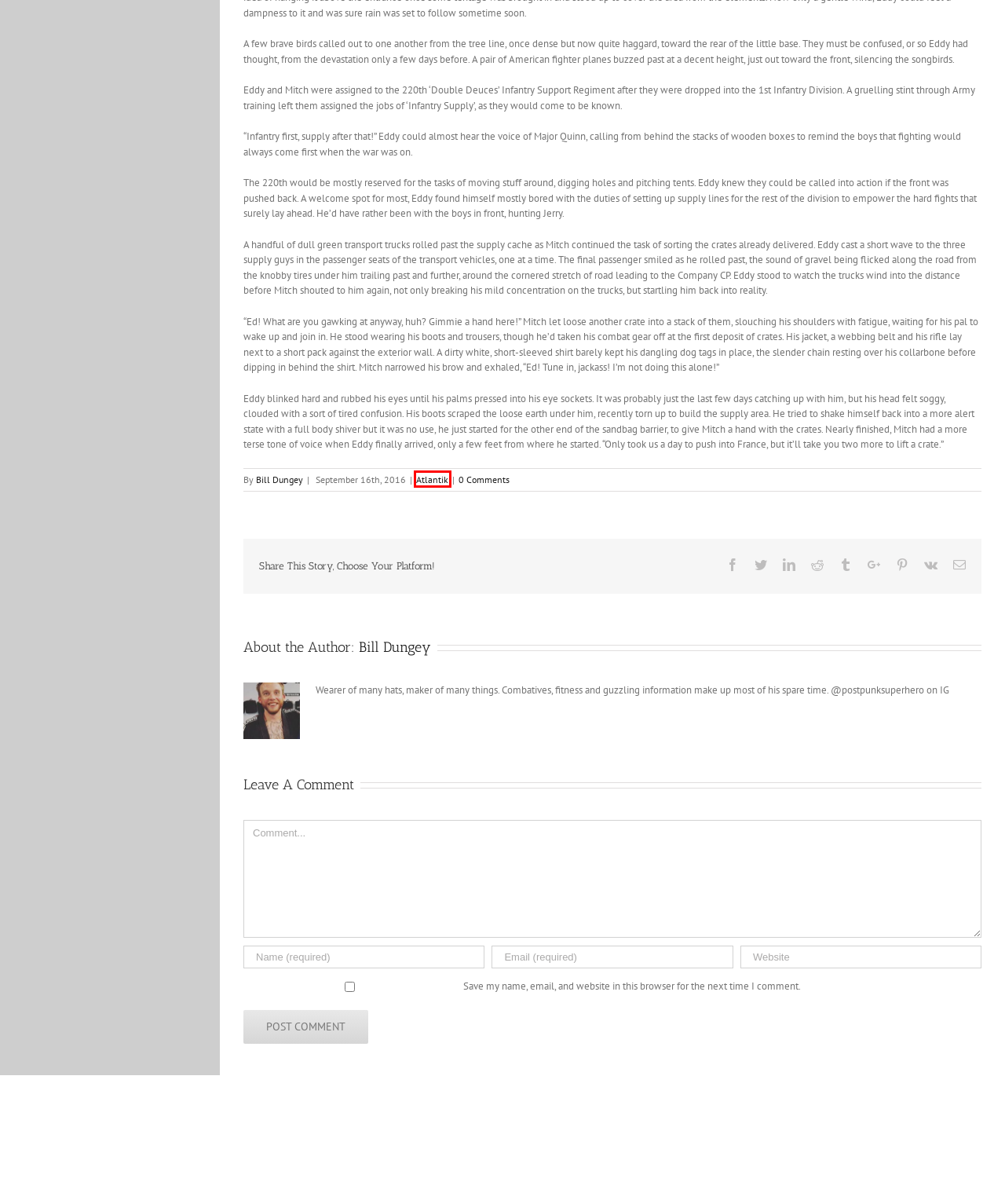Look at the given screenshot of a webpage with a red rectangle bounding box around a UI element. Pick the description that best matches the new webpage after clicking the element highlighted. The descriptions are:
A. For shame: An average guy’s struggle with fitness. – Adventures of a Postpunk Superhero
B. I Can’t Disappear: Living life after growing up online. – Adventures of a Postpunk Superhero
C. Atlantik – Adventures of a Postpunk Superhero
D. Blog – Adventures of a Postpunk Superhero
E. Bill Dungey – Adventures of a Postpunk Superhero
F. Works – Adventures of a Postpunk Superhero
G. VK | 登录
H. Adventures of a Postpunk Superhero – Thoughts, musings and repository of an average dad.

C